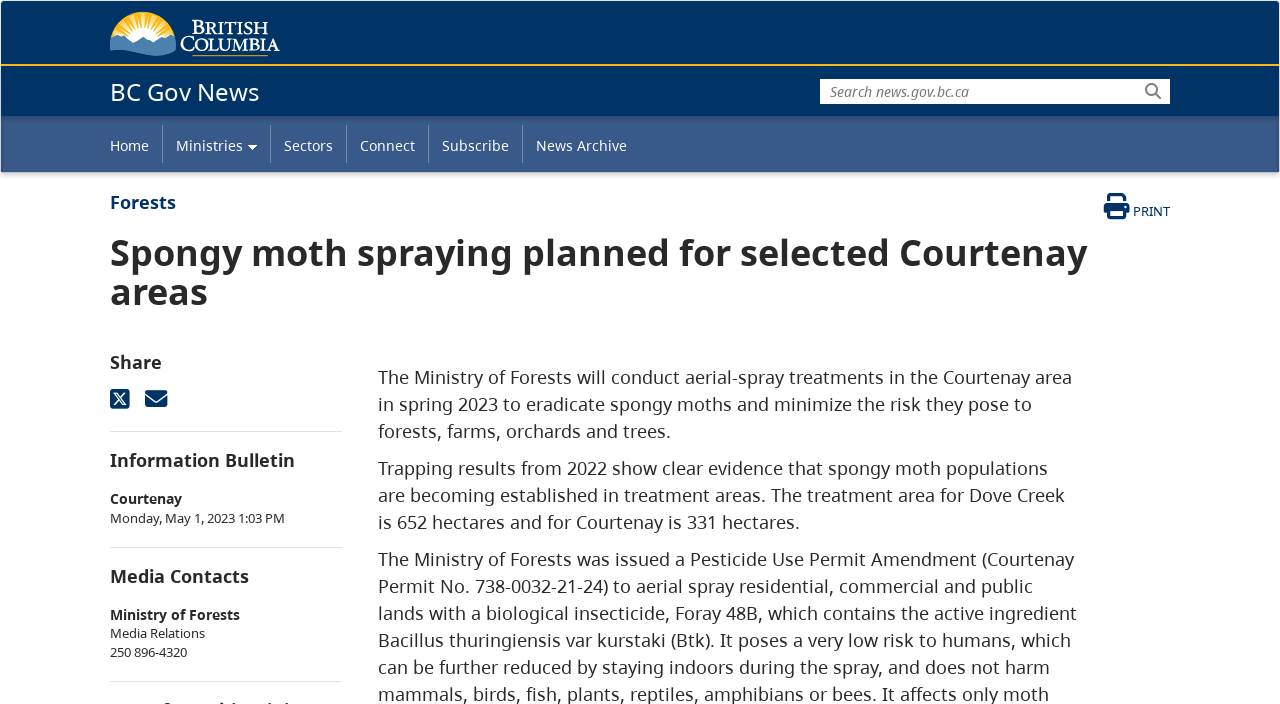Could you determine the bounding box coordinates of the clickable element to complete the instruction: "Print this page"? Provide the coordinates as four float numbers between 0 and 1, i.e., [left, top, right, bottom].

[0.844, 0.274, 0.914, 0.313]